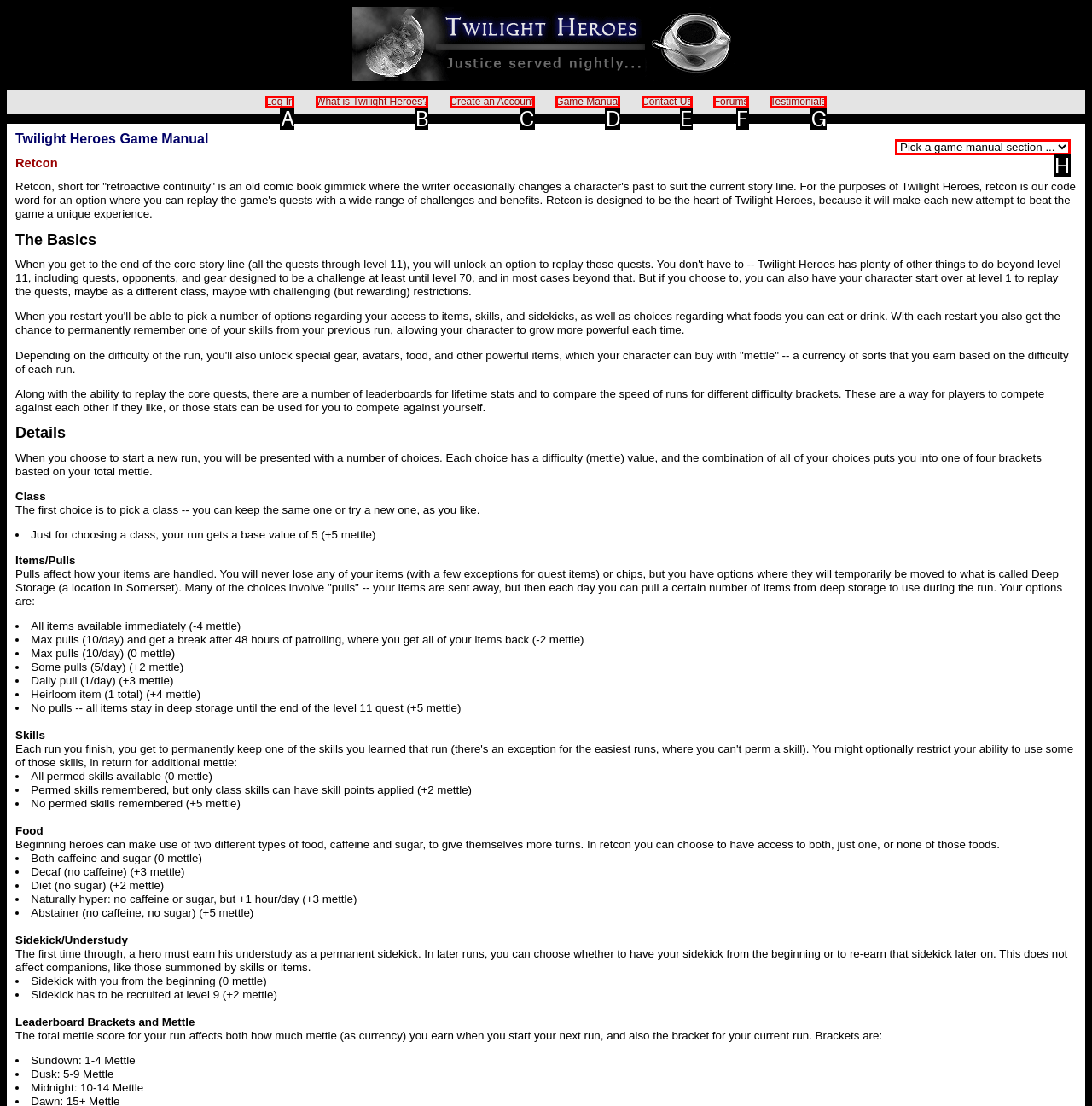Which lettered option should I select to achieve the task: Select a game manual section from the dropdown according to the highlighted elements in the screenshot?

H